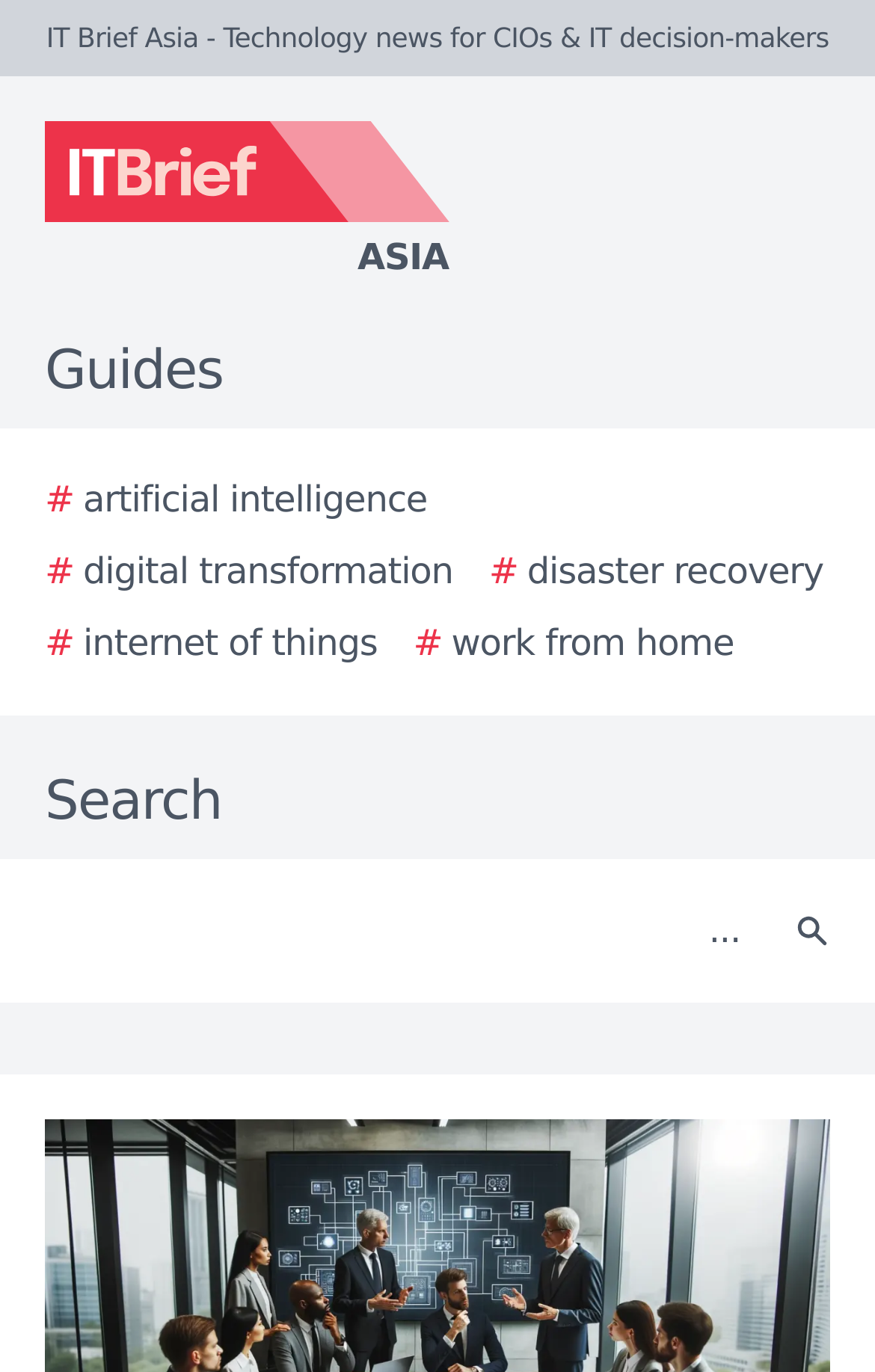Please provide a comprehensive answer to the question based on the screenshot: How many links are available under the 'Guides' section?

I counted the number of links under the 'Guides' section, which are '# artificial intelligence', '# digital transformation', '# disaster recovery', '# internet of things', and '# work from home'.